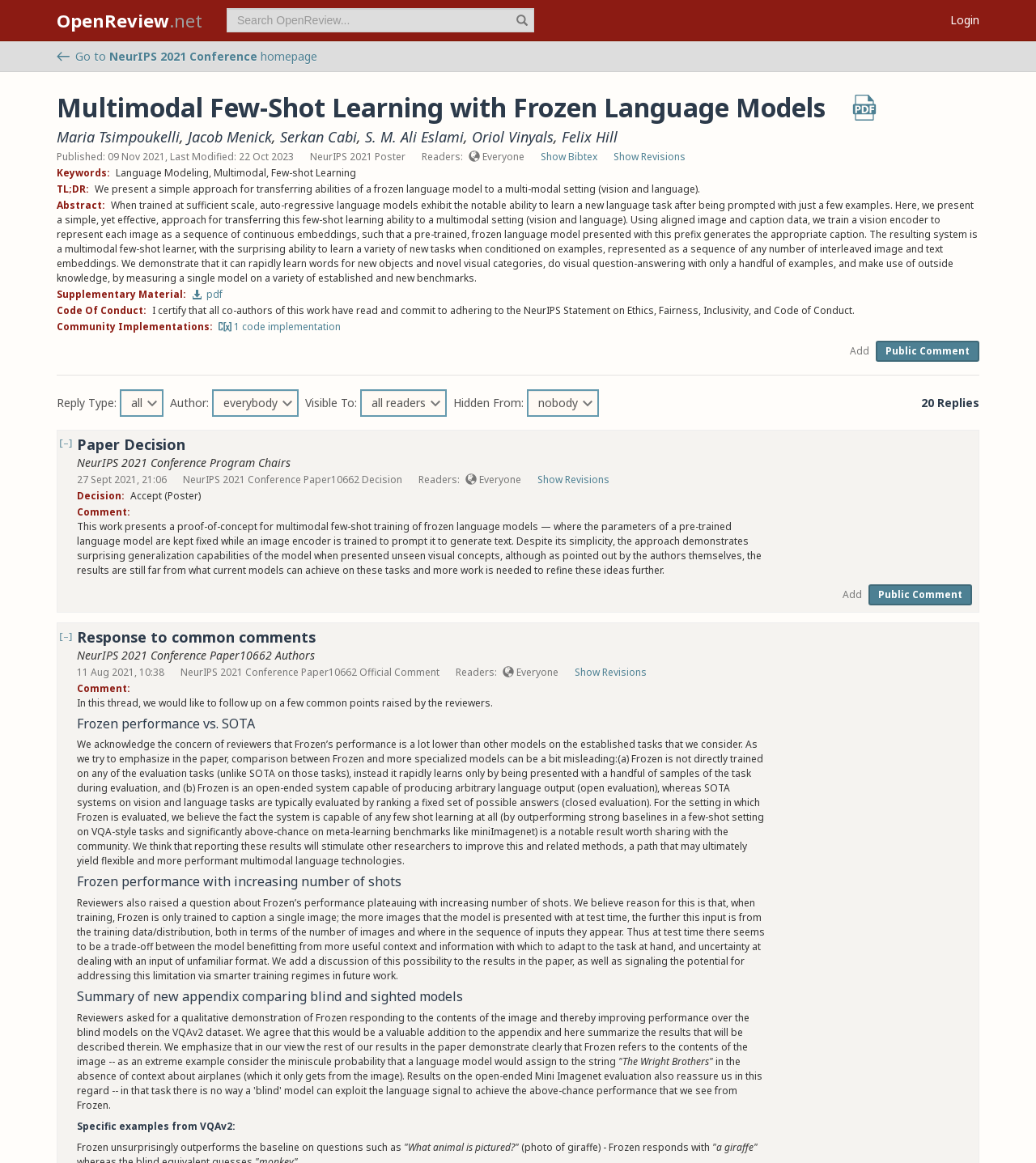What is the date of the decision?
Carefully analyze the image and provide a thorough answer to the question.

I found the answer by looking at the decision section, where it says '27 Sept 2021, 21:06'. This indicates that the decision was made on 27 September 2021.